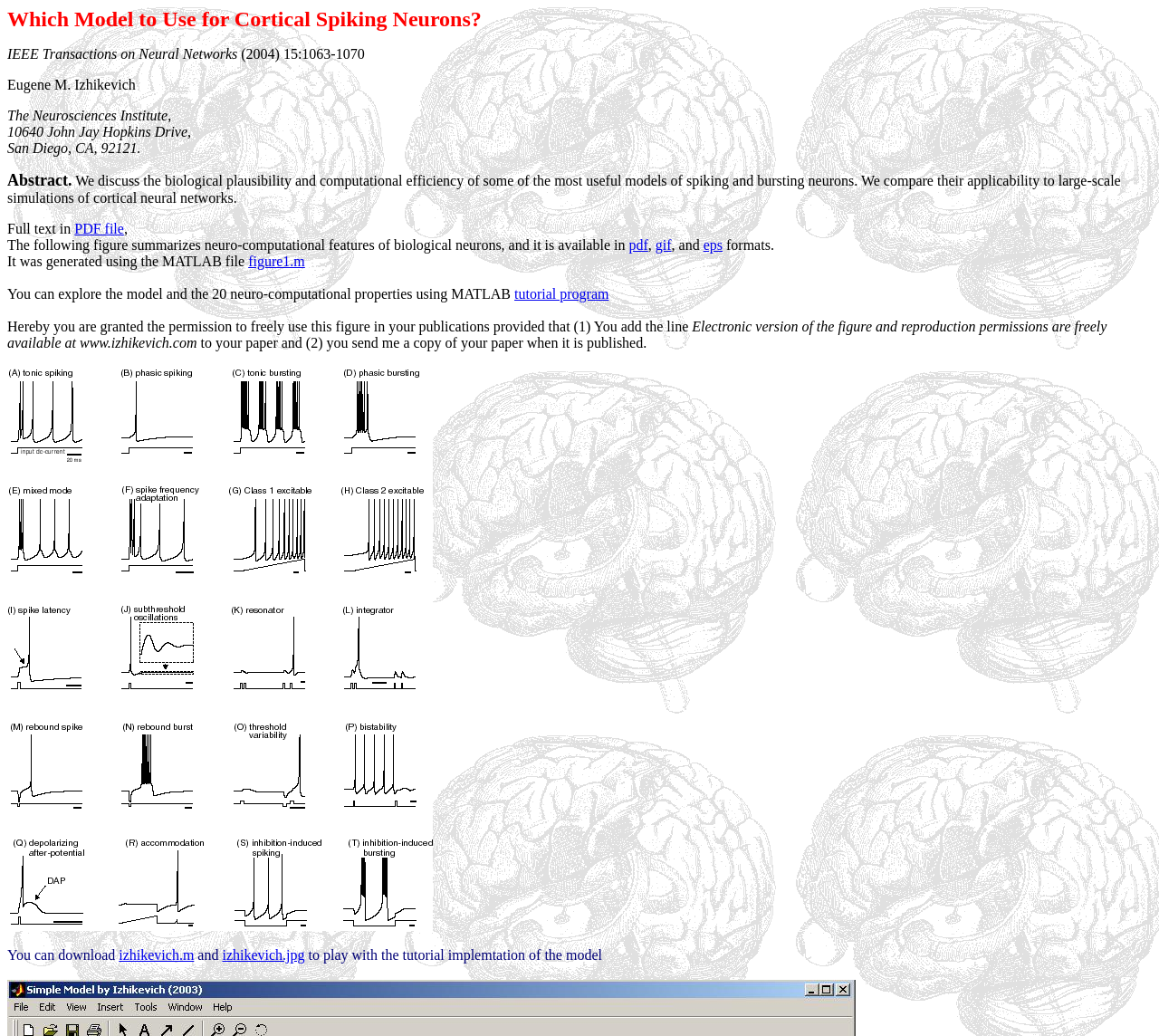Produce an elaborate caption capturing the essence of the webpage.

This webpage appears to be a research paper or article about cortical spiking neurons, specifically discussing the use of different models. At the top, there is a title "Which Model to Use for Cortical Spiking Neurons?" followed by the publication information "IEEE Transactions on Neural Networks (2004) 15:1063-1070" and the author's name "Eugene M. Izhikevich" along with their affiliation "The Neurosciences Institute" and address.

Below the title, there is an abstract that summarizes the content of the paper, discussing the biological plausibility and computational efficiency of various models of spiking and bursting neurons. The abstract is followed by a link to the full text in PDF format.

The next section appears to be related to a figure that summarizes neuro-computational features of biological neurons, with links to download the figure in different formats (PDF, GIF, and EPS). There is also a mention of a MATLAB file used to generate the figure, which can be downloaded.

The following paragraphs provide more information about the model and its properties, with a link to a tutorial program that allows users to explore the model using MATLAB. There is also a section that grants permission to use the figure in publications, provided that certain conditions are met.

At the bottom of the page, there are links to download MATLAB files, including "izhikevich.m" and "izhikevich.jpg", which can be used to play with the tutorial implementation of the model.